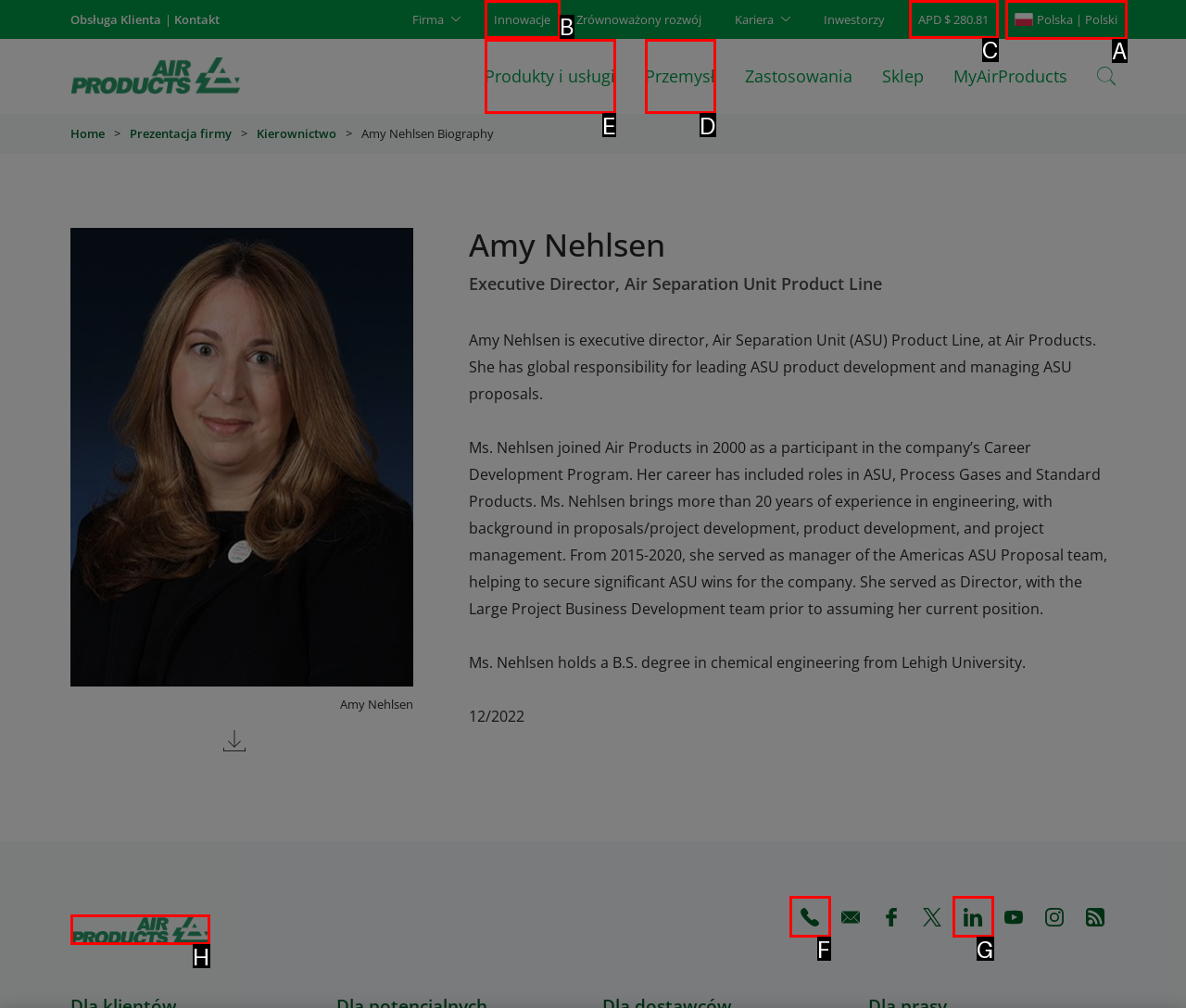From the options shown in the screenshot, tell me which lettered element I need to click to complete the task: Learn about Air Separation Unit products.

E